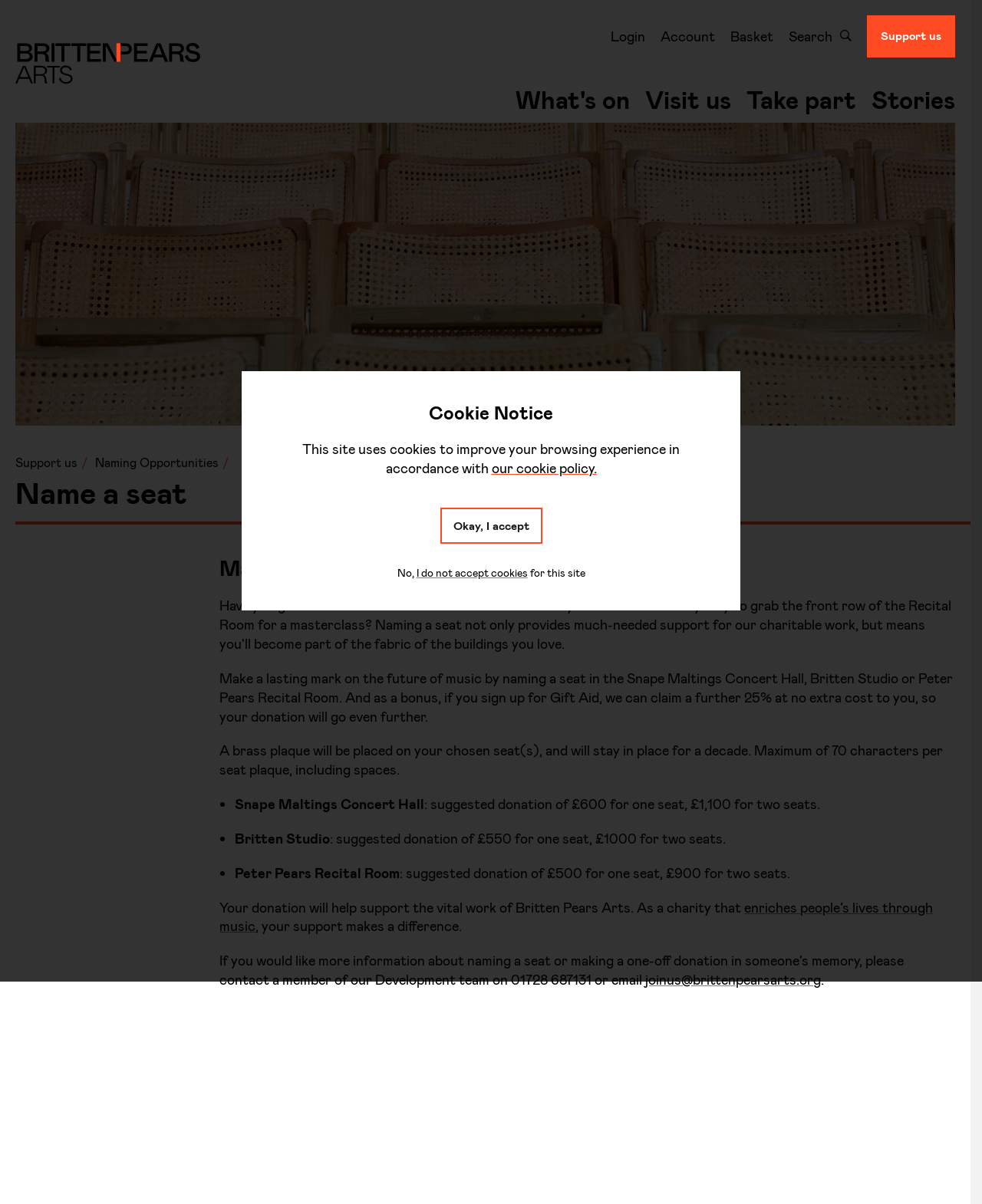Bounding box coordinates are given in the format (top-left x, top-left y, bottom-right x, bottom-right y). All values should be floating point numbers between 0 and 1. Provide the bounding box coordinate for the UI element described as: Search

[0.803, 0.023, 0.867, 0.039]